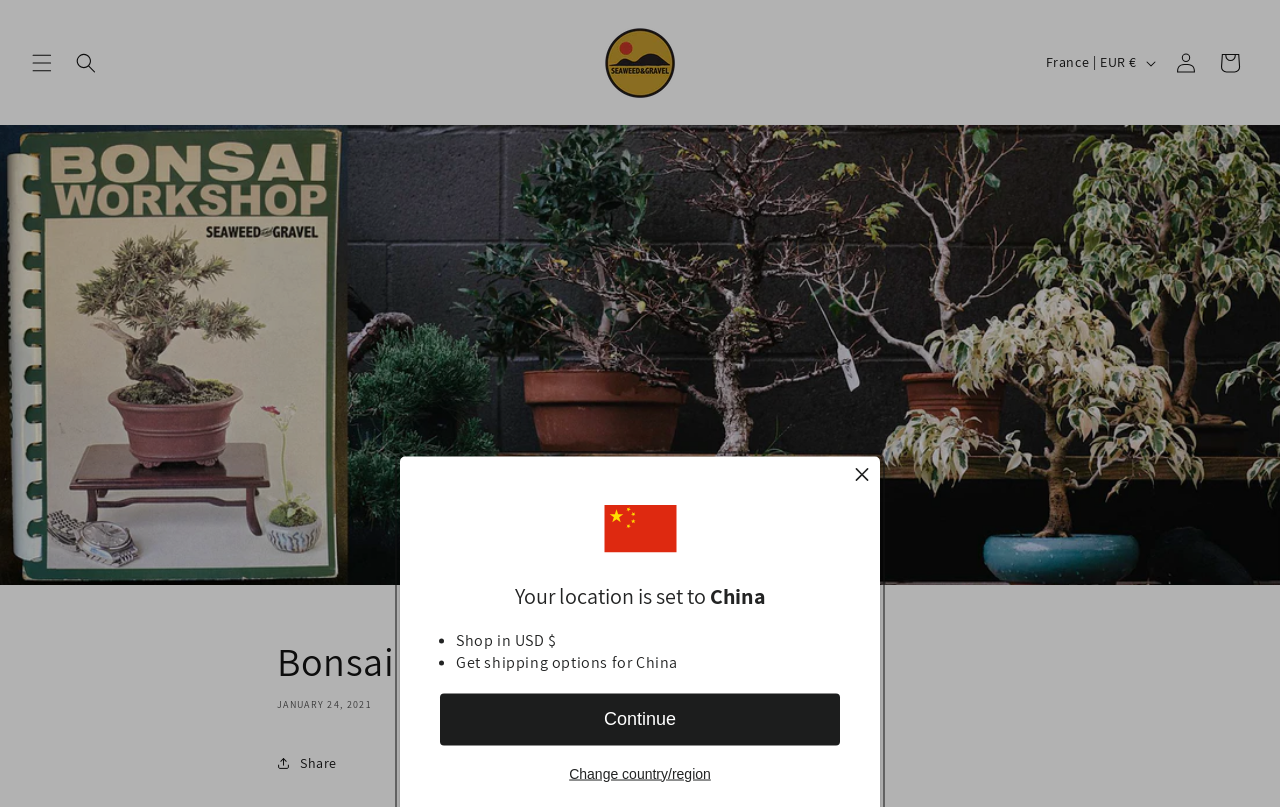Create a detailed narrative of the webpage’s visual and textual elements.

The webpage appears to be an event page for Bonsai Workshops at Seaweed and Gravel. At the top right corner, there is a "Dismiss" button accompanied by a small image. Below it, a heading indicates that the user's location is set to China. 

To the right of the location heading, there are two lists of options, each with a bullet point, providing choices for shopping in USD and getting shipping options for China. 

Further down, there are two buttons: "Continue" and "Change country/region". The "Continue" button is positioned to the left of the "Change country/region" button.

On the top left side, there is a menu button labeled "Menu" and a search button. The search button has a popup dialog. 

The main content of the page starts with a link to "Seaweed & Gravel" accompanied by an image. Below it, there is a large image that spans the entire width of the page, likely an image related to the Bonsai Workshops.

Above the large image, there is a heading that says "Country/region" followed by a button to select a country, with France and EUR € as the default option. To the right of the country selection button, there are links to "Log in" and "Cart".

Below the large image, there is a header section with a heading that says "Bonsai Workshops" and a subheading with a date, "JANUARY 24, 2021". There is also a "Share" button in this section.

The webpage provides information about the Bonsai Workshops, including the dates and times, which are February 13th, March 13th, and April 17th, all starting at 12:00 and lasting until 3:00 pm, with a cost of $25. The workshops are held at Seaweed and Gravel, and users are invited to "Come make a tree".